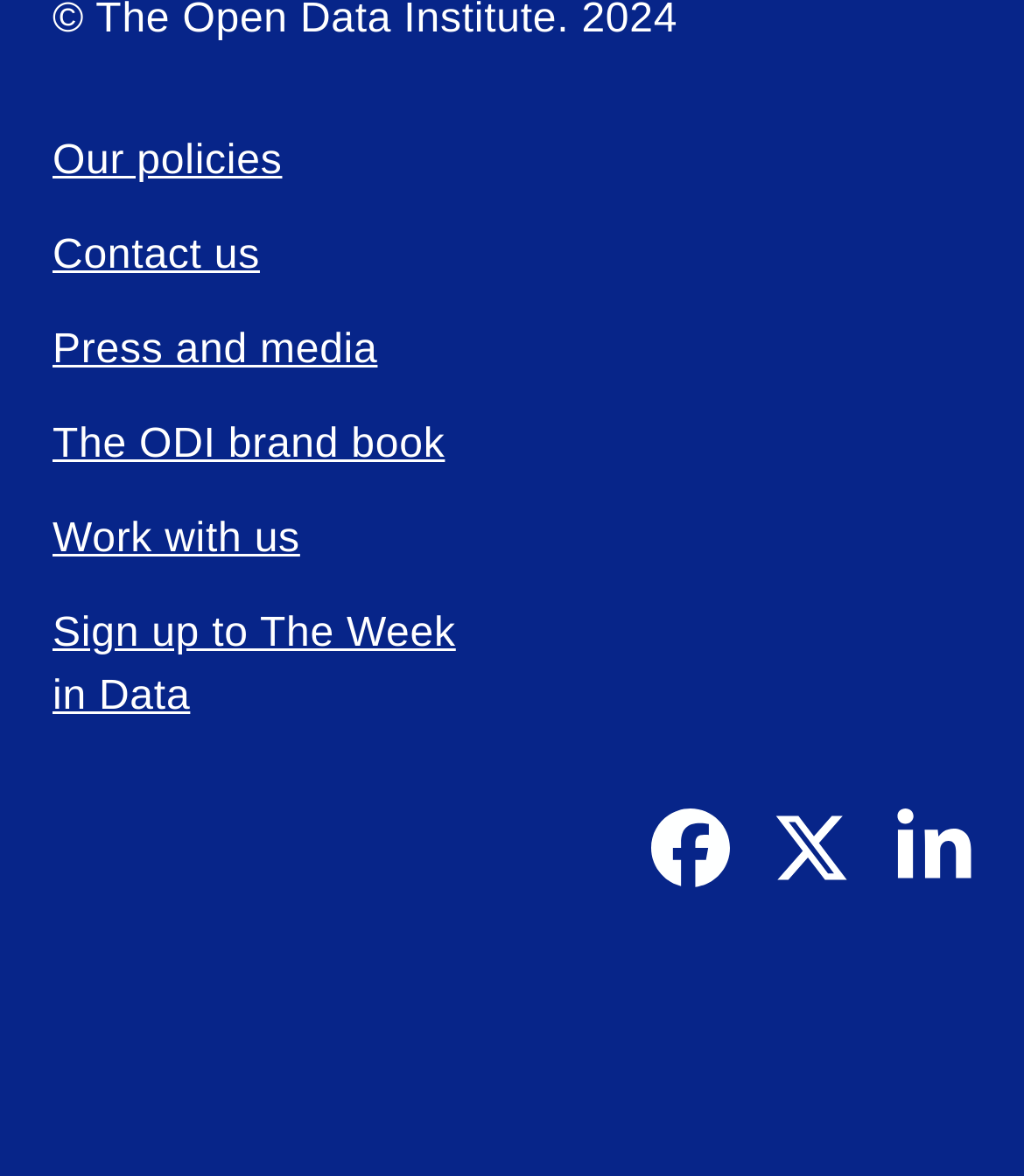Locate the bounding box coordinates of the clickable area needed to fulfill the instruction: "Visit our Facebook".

[0.636, 0.688, 0.713, 0.755]